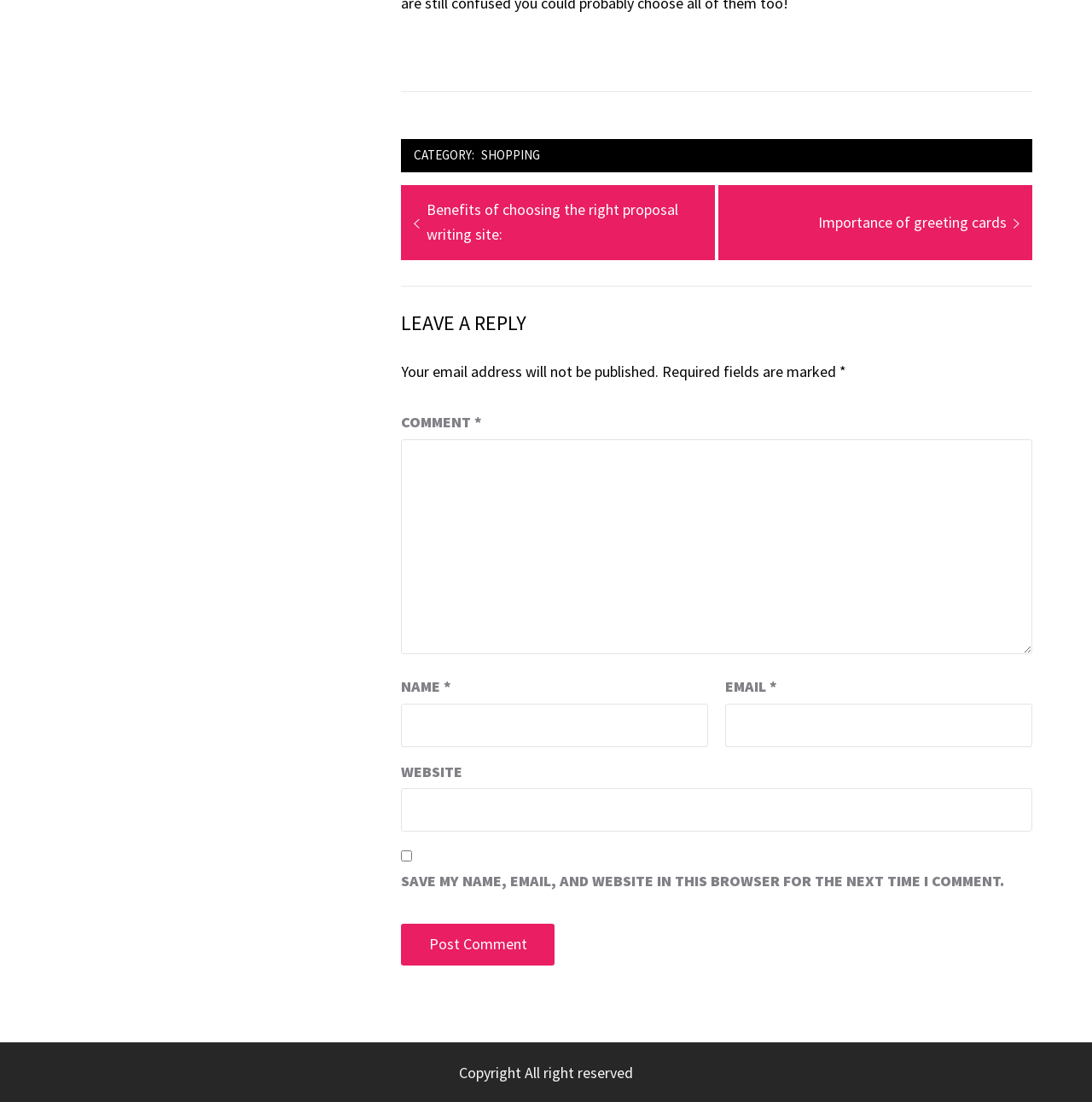Determine the bounding box coordinates of the area to click in order to meet this instruction: "Type your name".

[0.367, 0.638, 0.648, 0.678]